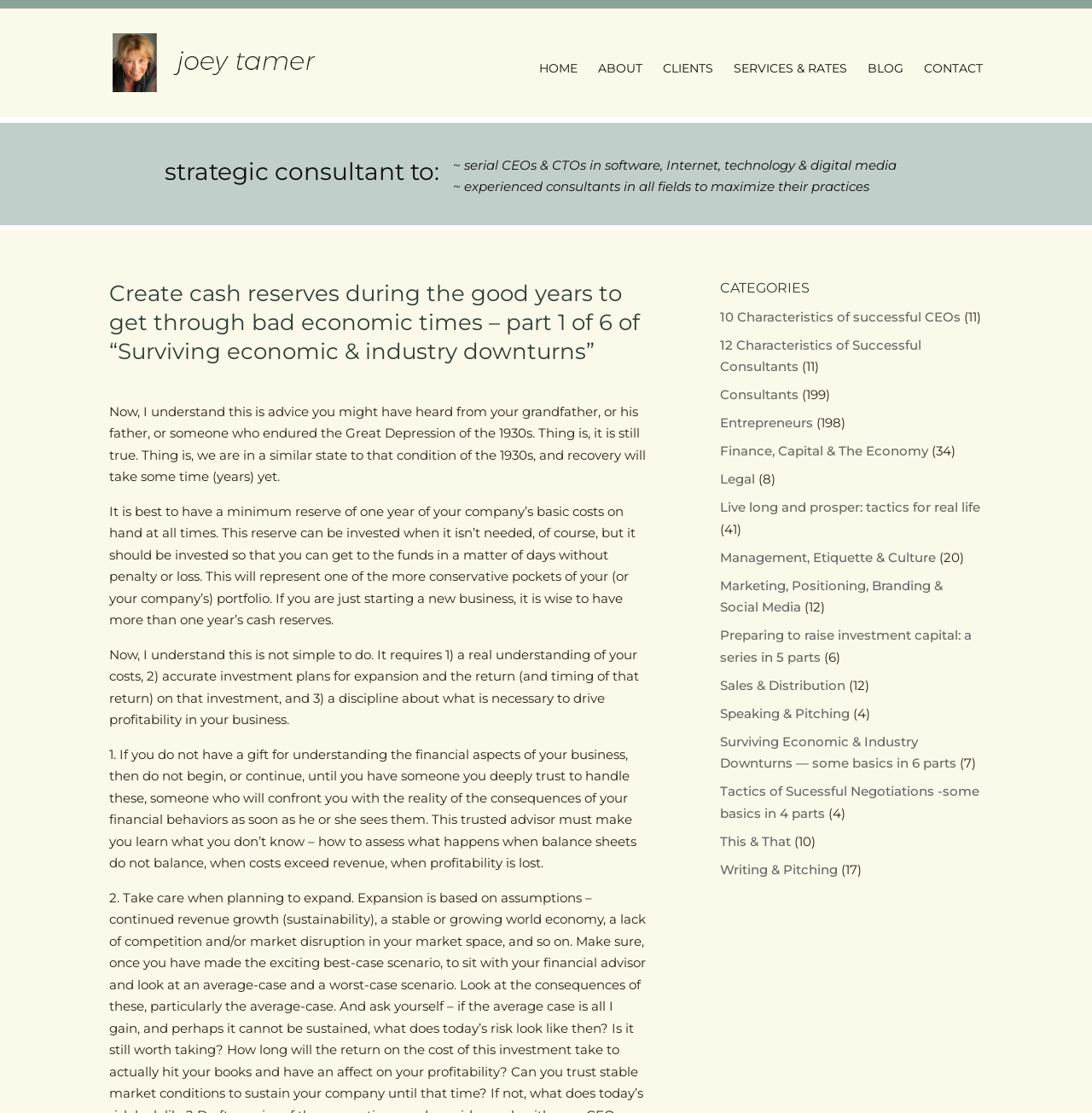Please provide a brief answer to the question using only one word or phrase: 
How many years of cash reserves are recommended?

one year